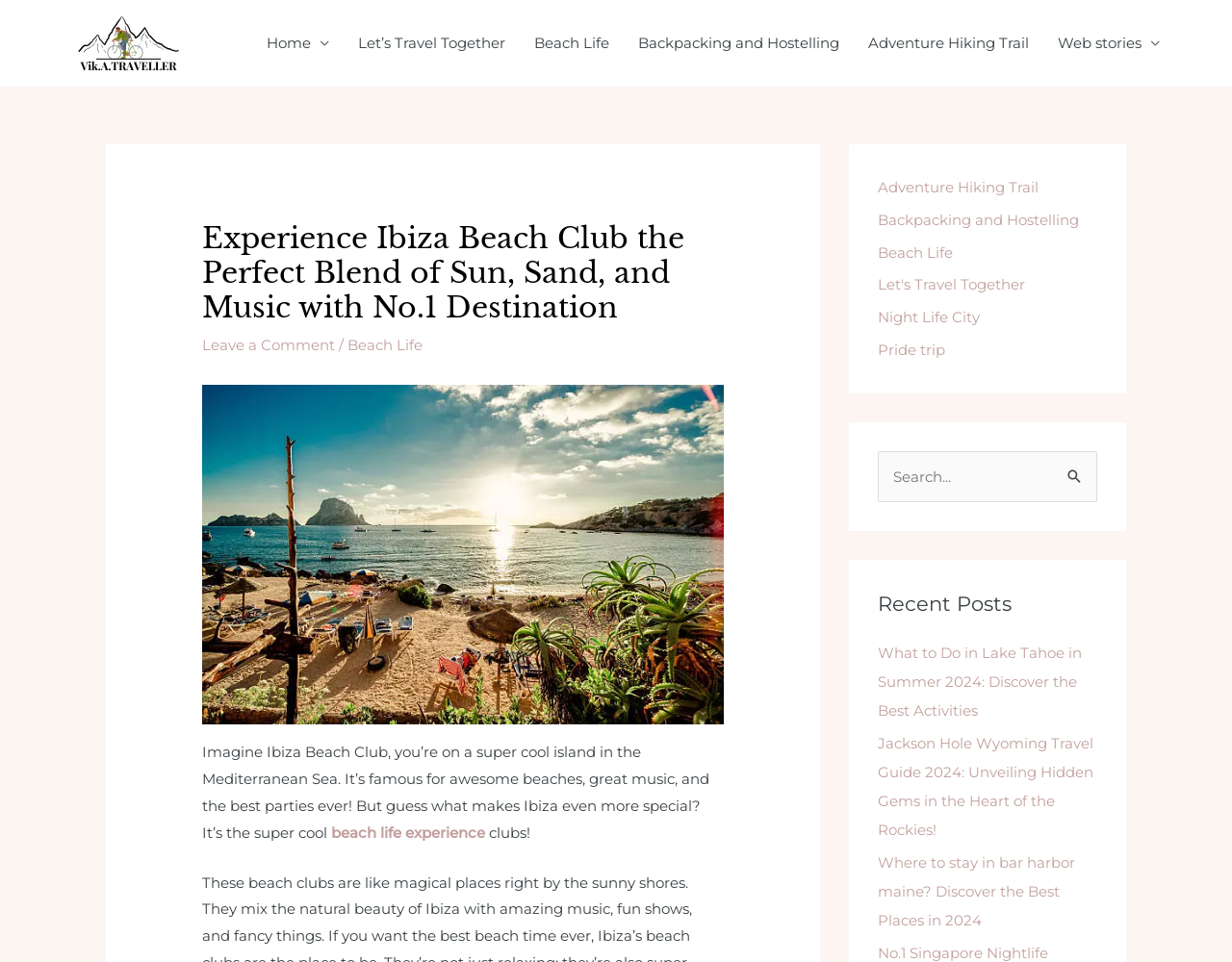Identify the bounding box coordinates of the section to be clicked to complete the task described by the following instruction: "Click on the 'Home' link". The coordinates should be four float numbers between 0 and 1, formatted as [left, top, right, bottom].

[0.205, 0.01, 0.279, 0.08]